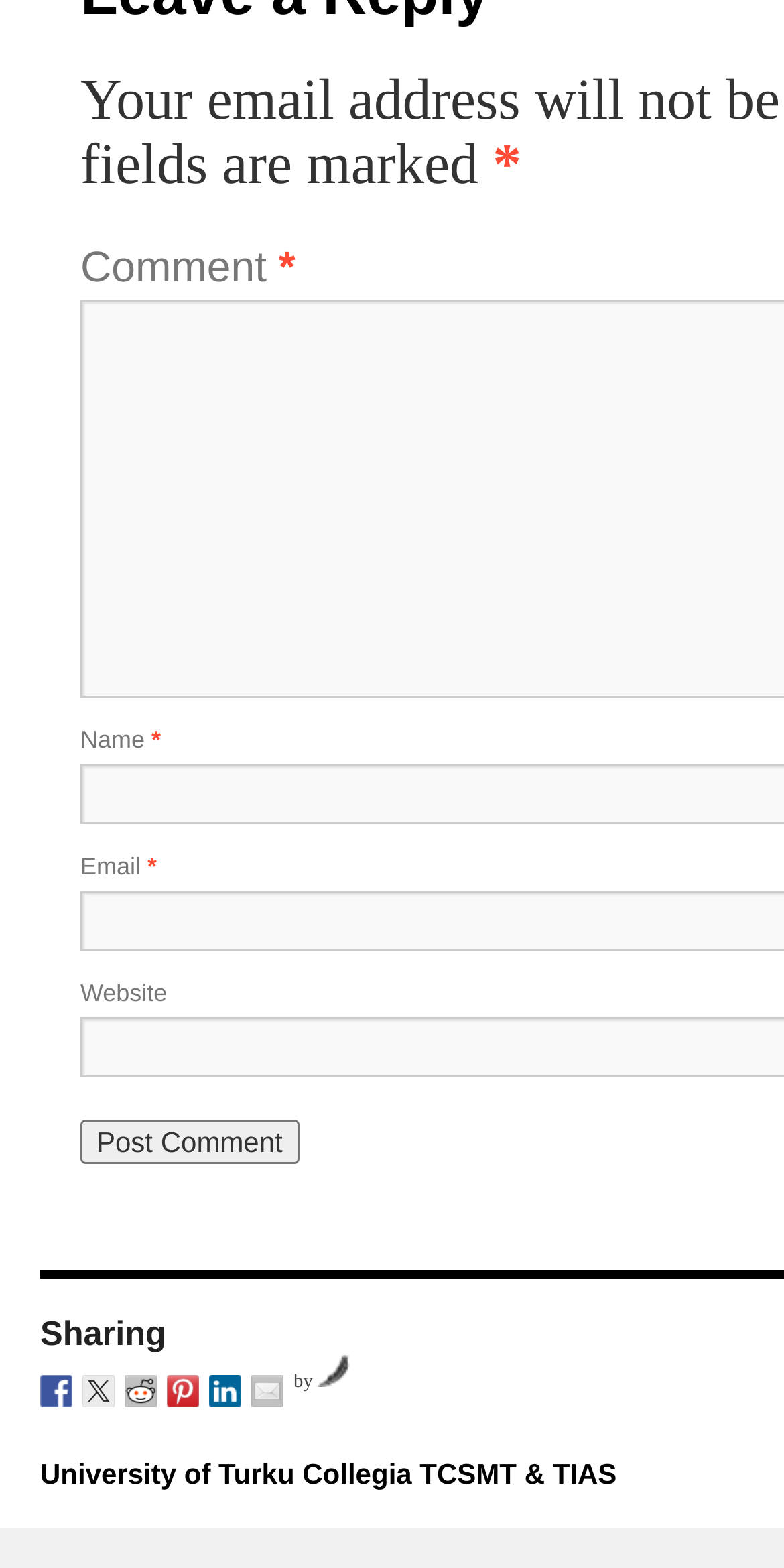Please locate the bounding box coordinates of the element's region that needs to be clicked to follow the instruction: "Enter your name". The bounding box coordinates should be provided as four float numbers between 0 and 1, i.e., [left, top, right, bottom].

[0.103, 0.463, 0.193, 0.481]